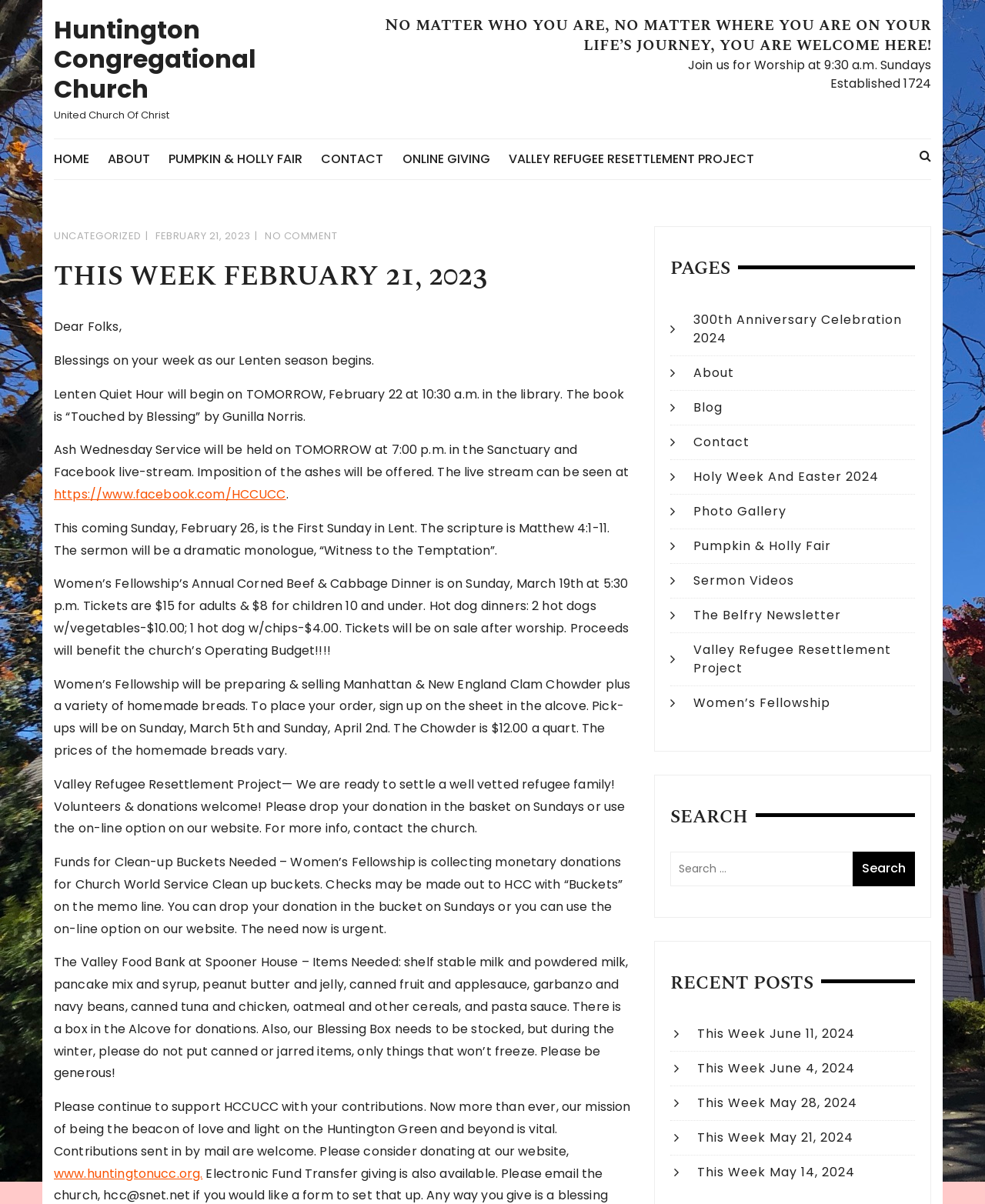Identify and extract the main heading from the webpage.

Huntington Congregational Church